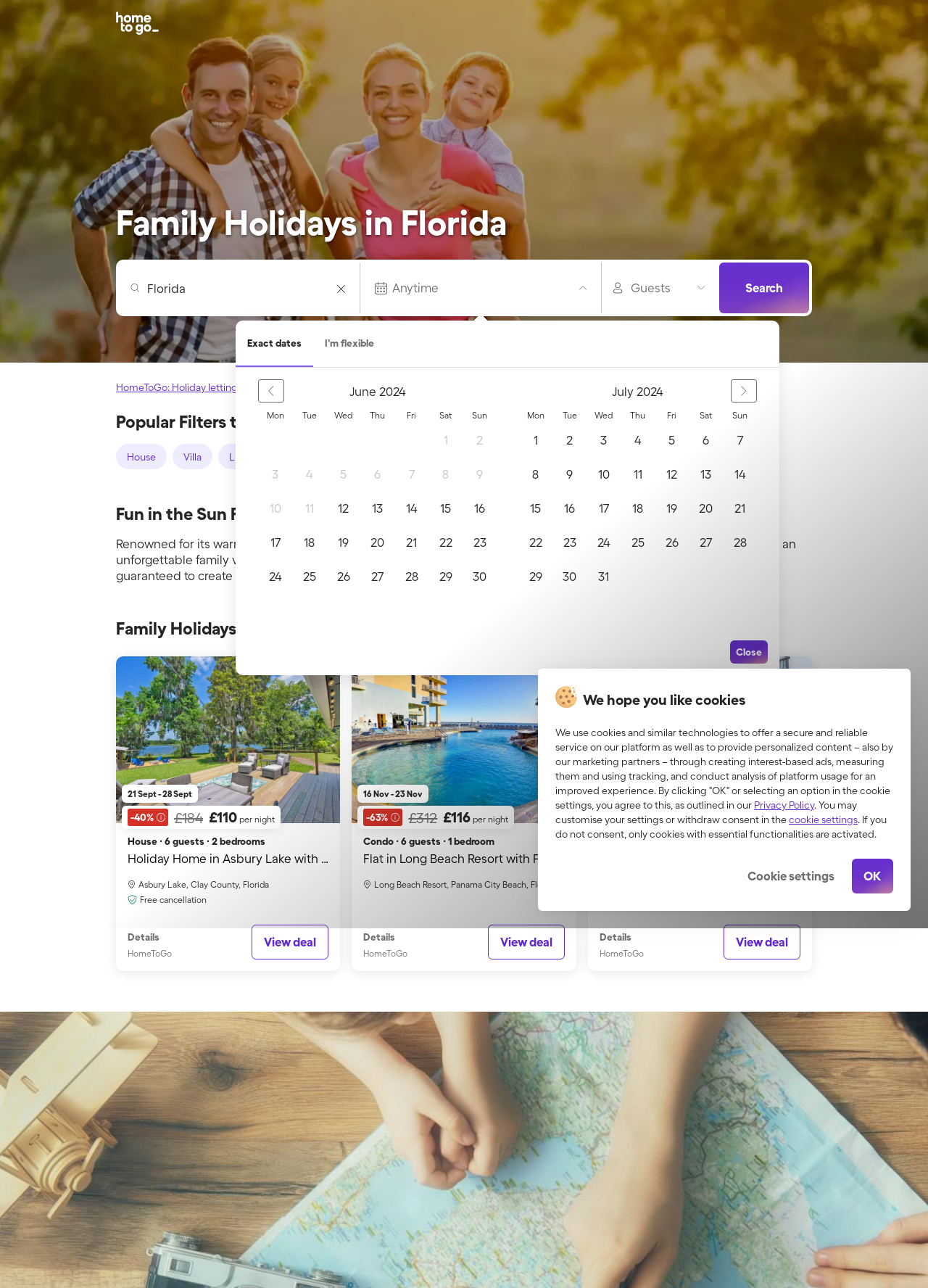Find the bounding box coordinates of the clickable region needed to perform the following instruction: "Click on the 'TECH' link". The coordinates should be provided as four float numbers between 0 and 1, i.e., [left, top, right, bottom].

None